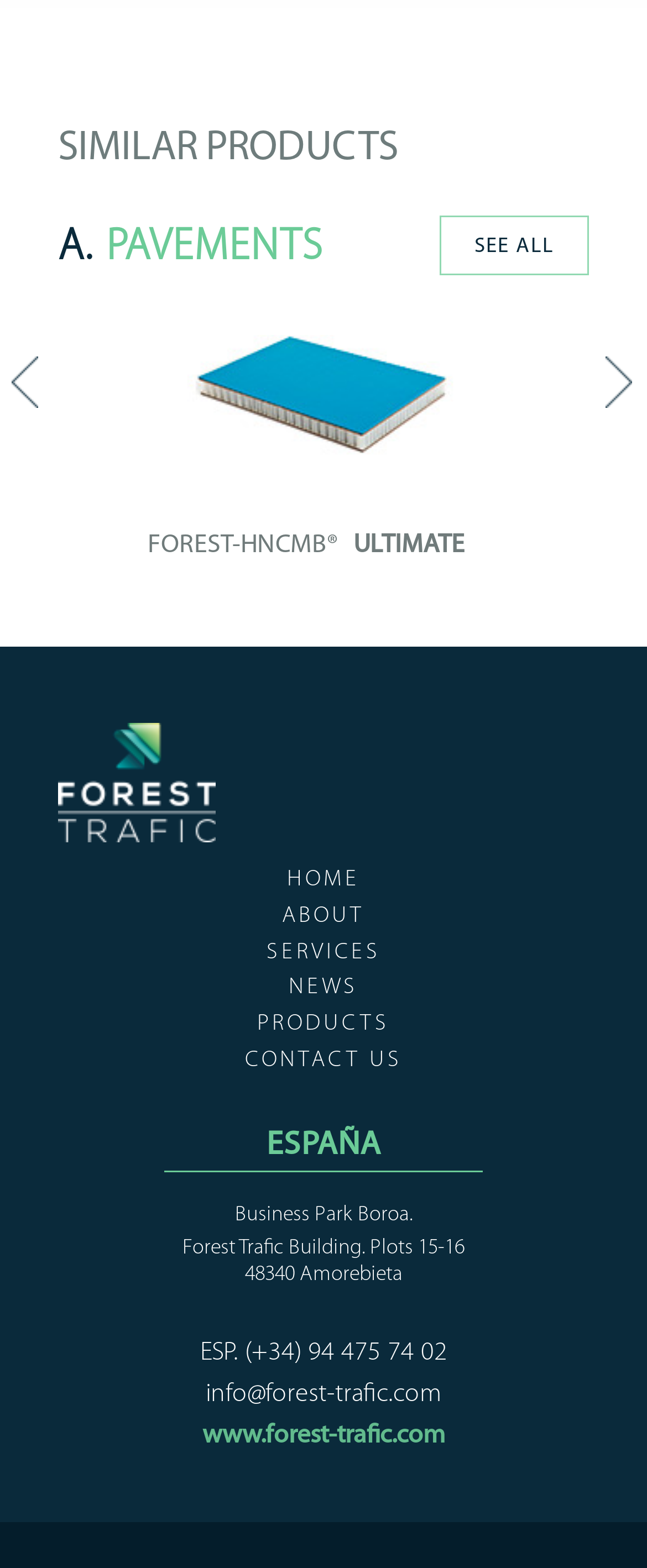Given the description: "Contact us", determine the bounding box coordinates of the UI element. The coordinates should be formatted as four float numbers between 0 and 1, [left, top, right, bottom].

[0.378, 0.632, 0.622, 0.65]